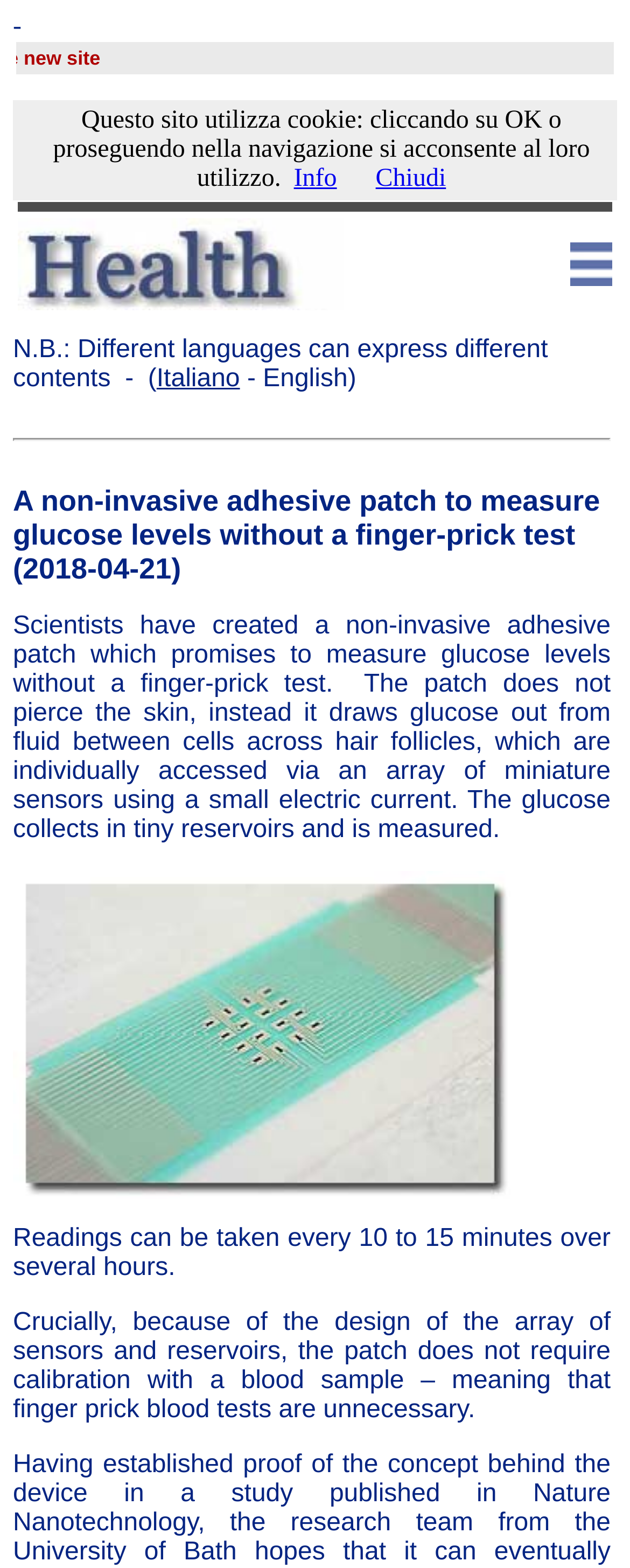How many languages are available on the webpage?
Answer the question with a thorough and detailed explanation.

The webpage provides an option to switch between two languages, Italiano and English, as indicated by the link 'Italiano' and the text 'N.B.: Different languages can express different contents'.